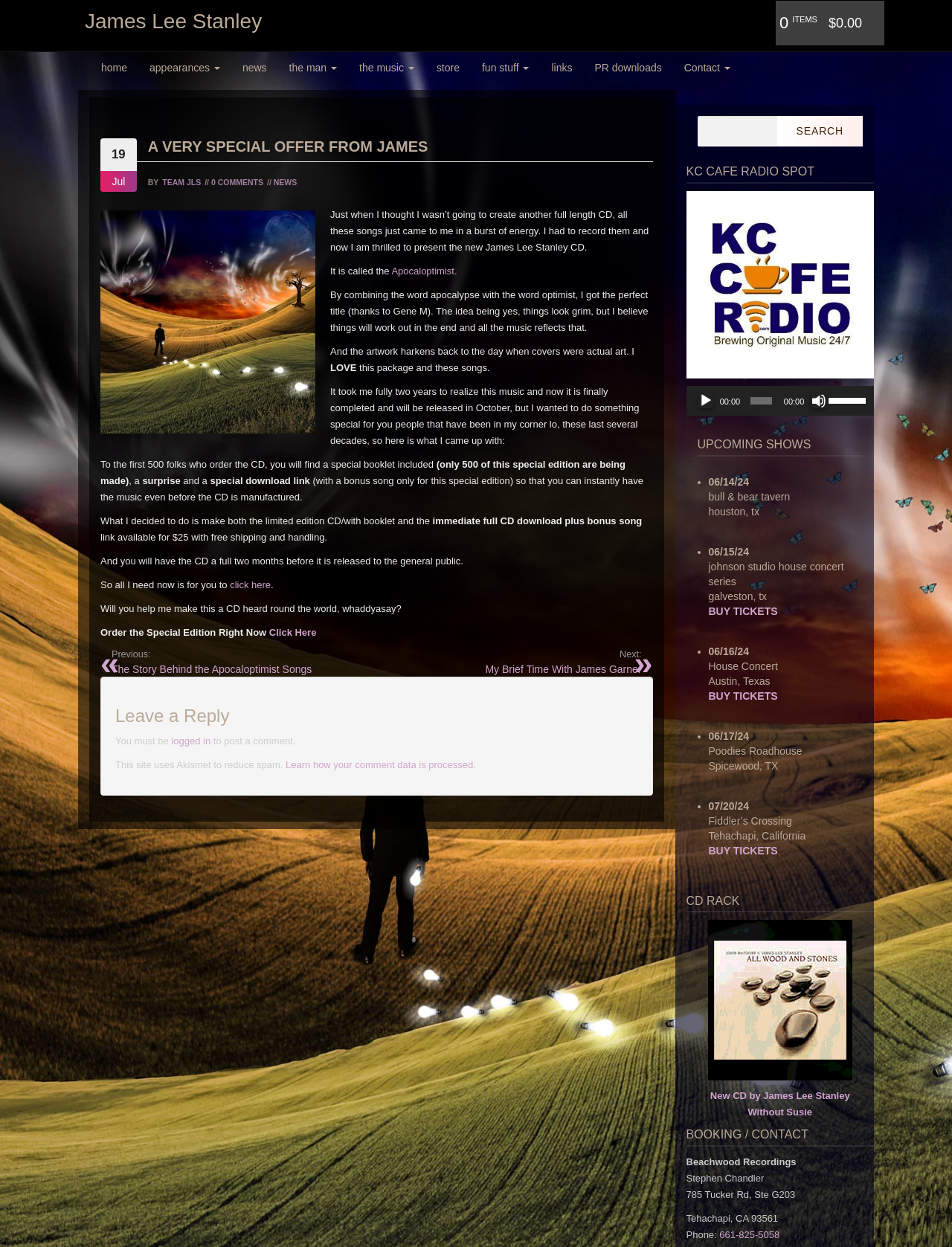Based on the element description Home, identify the bounding box coordinates for the UI element. The coordinates should be in the format (top-left x, top-left y, bottom-right x, bottom-right y) and within the 0 to 1 range.

None